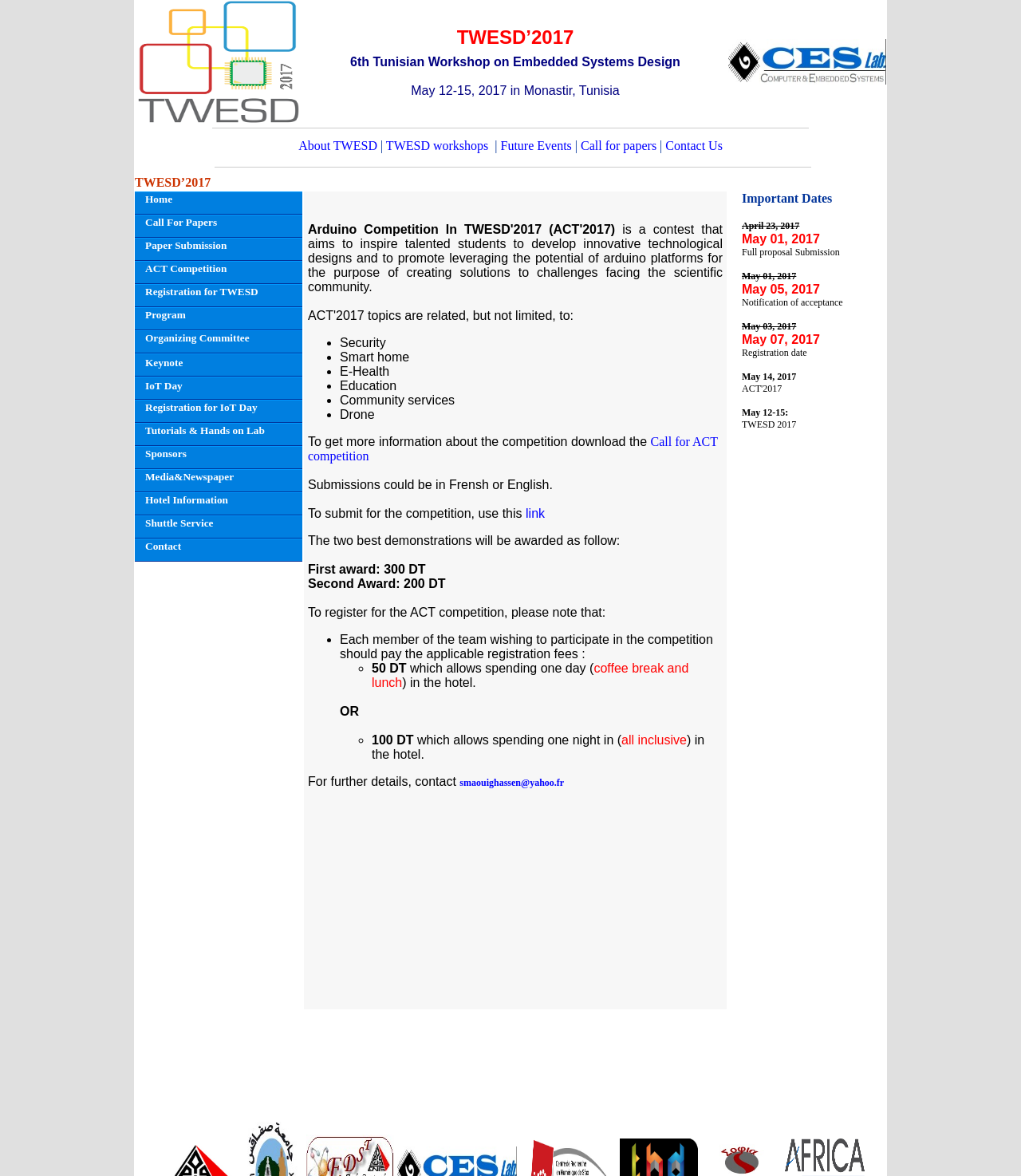Using details from the image, please answer the following question comprehensively:
How many awards are given in the ACT competition?

The number of awards can be found in the LayoutTableCell element, which contains the text 'The two best demonstrations will be awarded as follow: First award: 300 DT Second Award: 200 DT'.